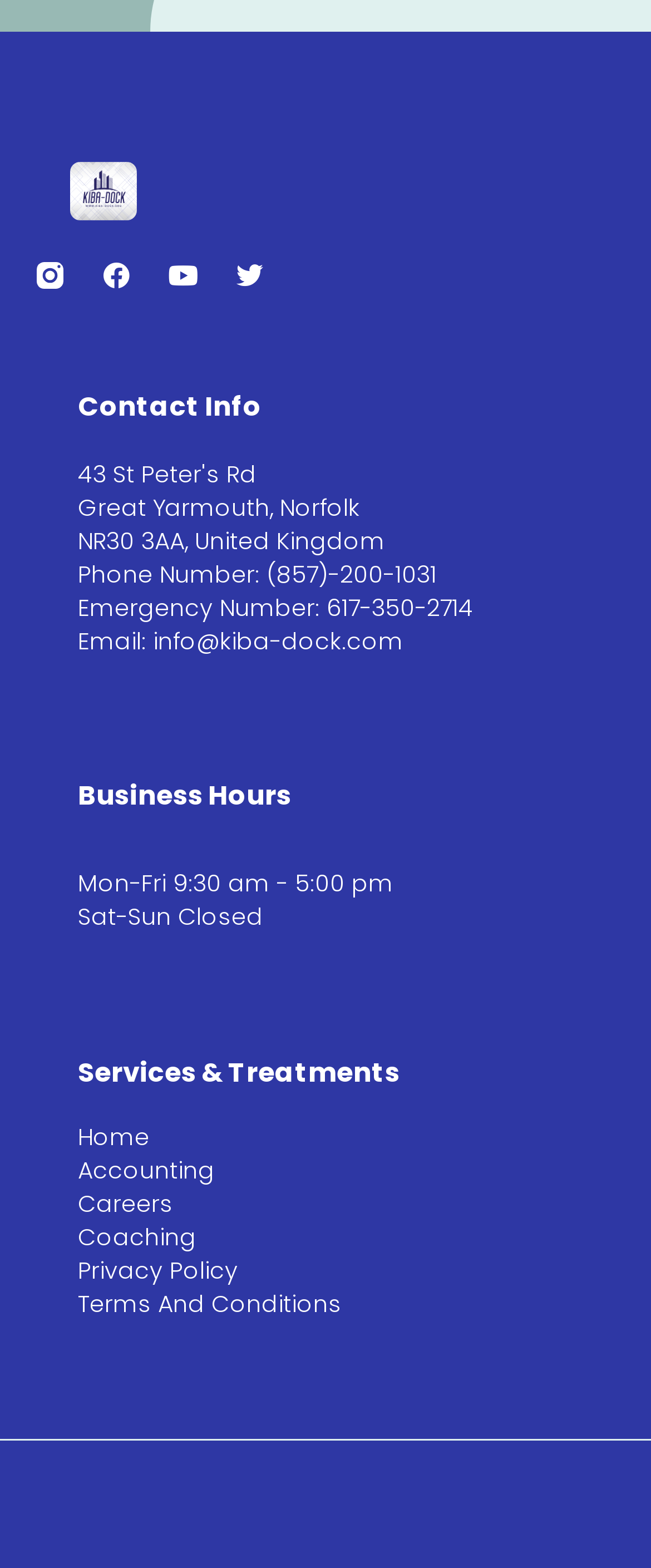What is the email address? Analyze the screenshot and reply with just one word or a short phrase.

info@kiba-dock.com